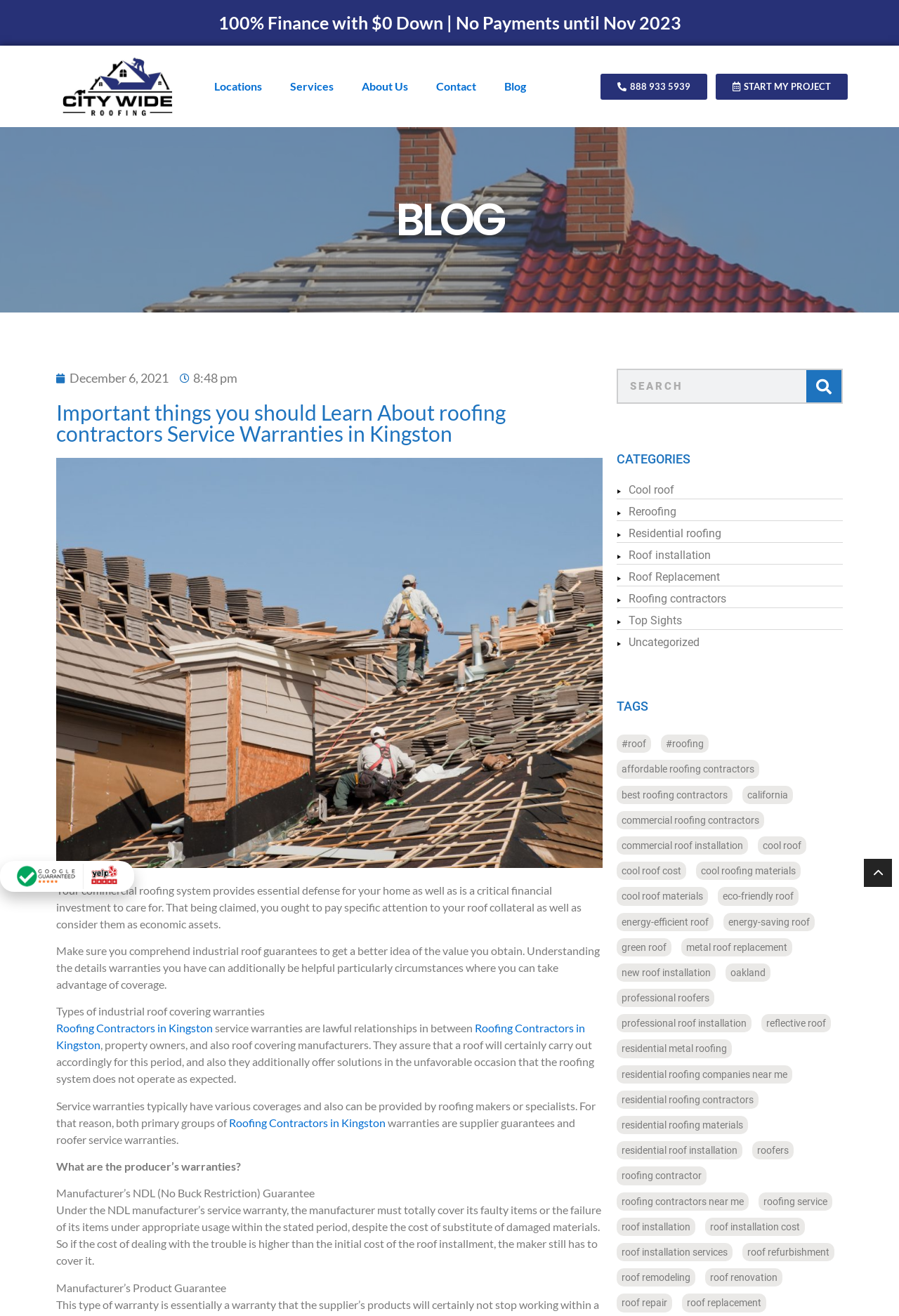Pinpoint the bounding box coordinates of the element that must be clicked to accomplish the following instruction: "Search for something". The coordinates should be in the format of four float numbers between 0 and 1, i.e., [left, top, right, bottom].

[0.686, 0.28, 0.938, 0.307]